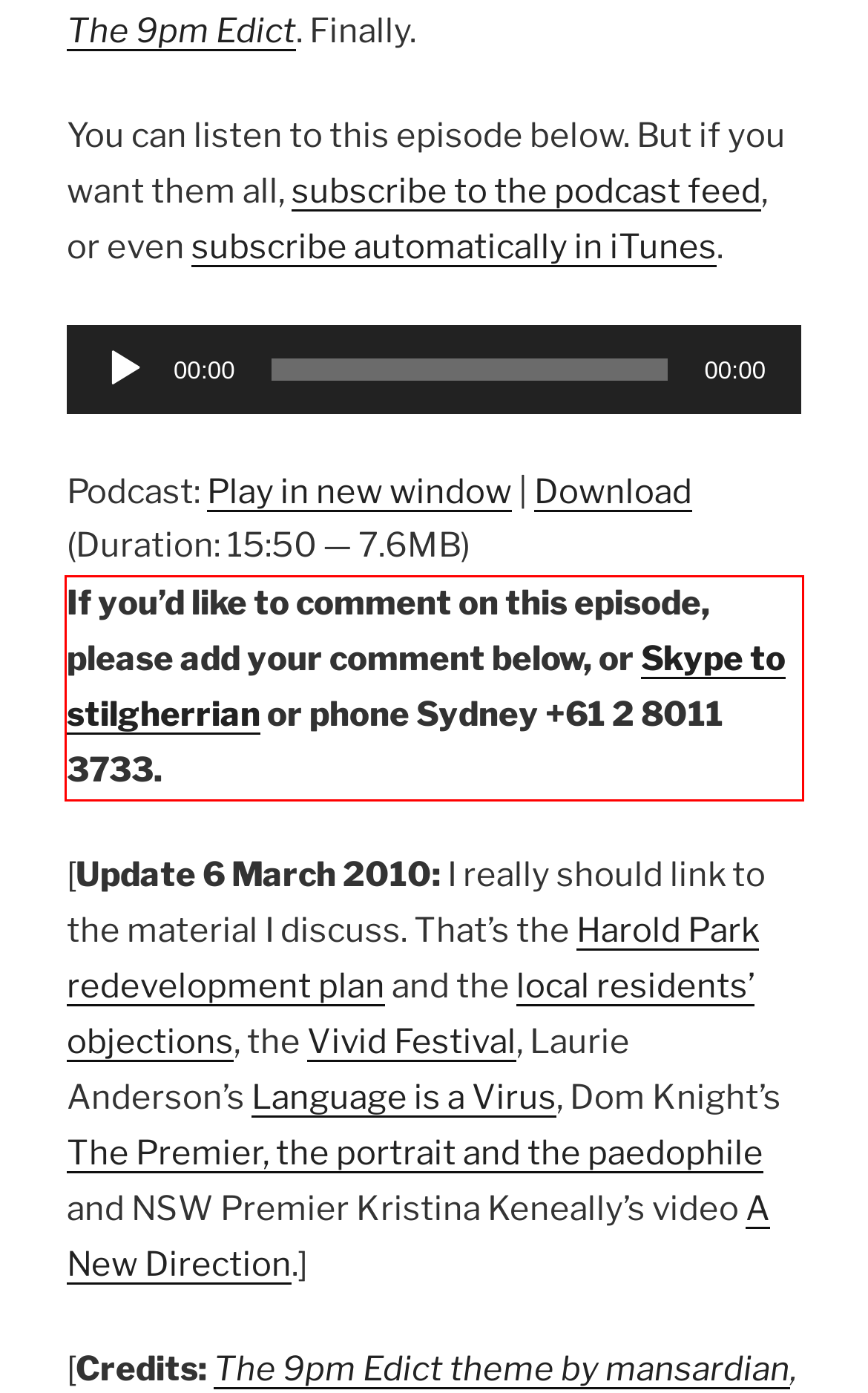The screenshot you have been given contains a UI element surrounded by a red rectangle. Use OCR to read and extract the text inside this red rectangle.

If you’d like to comment on this episode, please add your comment below, or Skype to stilgherrian or phone Sydney +61 2 8011 3733.